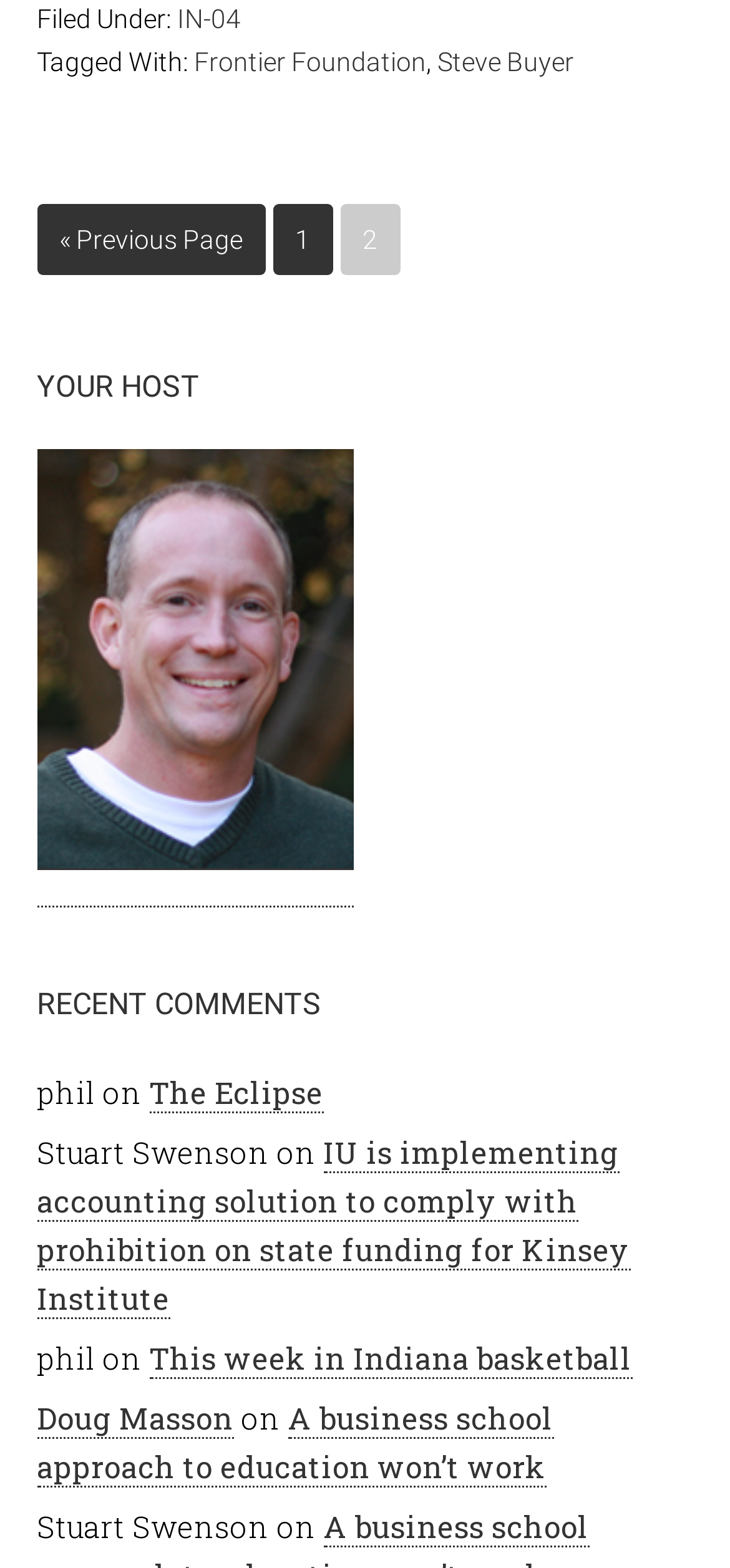Who is the host?
Using the information presented in the image, please offer a detailed response to the question.

The host can be determined by looking at the image located below the 'YOUR HOST' heading.